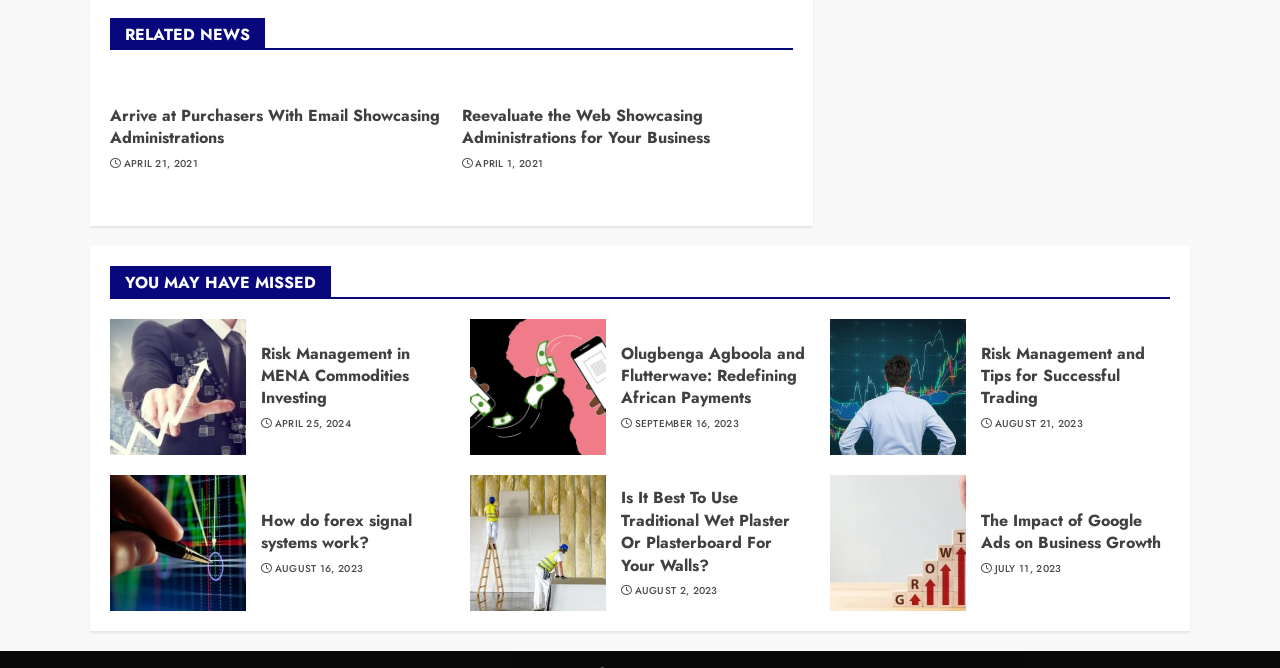Determine the bounding box coordinates of the clickable region to execute the instruction: "Check 'APRIL 21, 2021'". The coordinates should be four float numbers between 0 and 1, denoted as [left, top, right, bottom].

[0.097, 0.235, 0.155, 0.256]